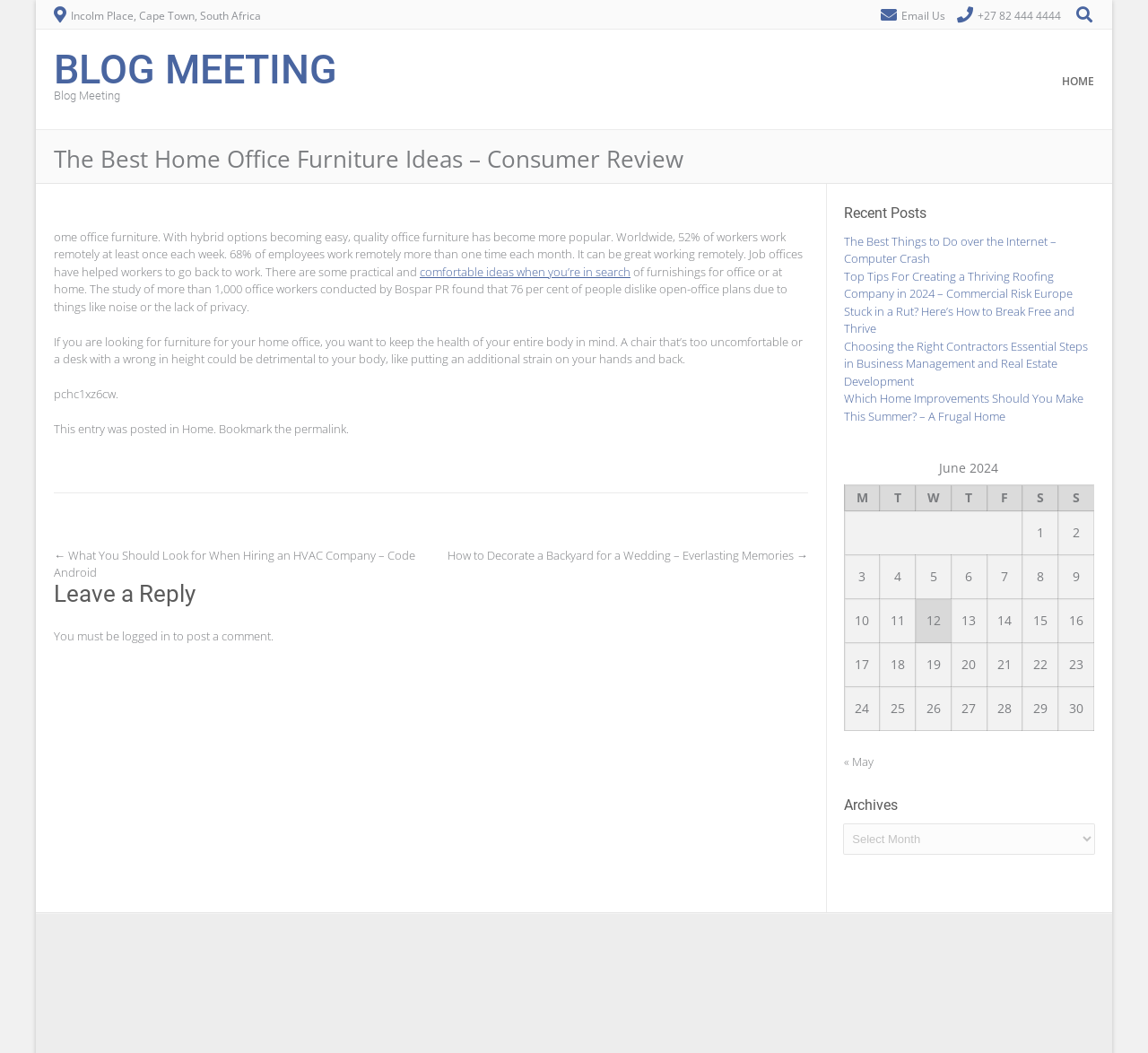Find the bounding box coordinates of the element's region that should be clicked in order to follow the given instruction: "Go to the home page". The coordinates should consist of four float numbers between 0 and 1, i.e., [left, top, right, bottom].

[0.913, 0.057, 0.953, 0.122]